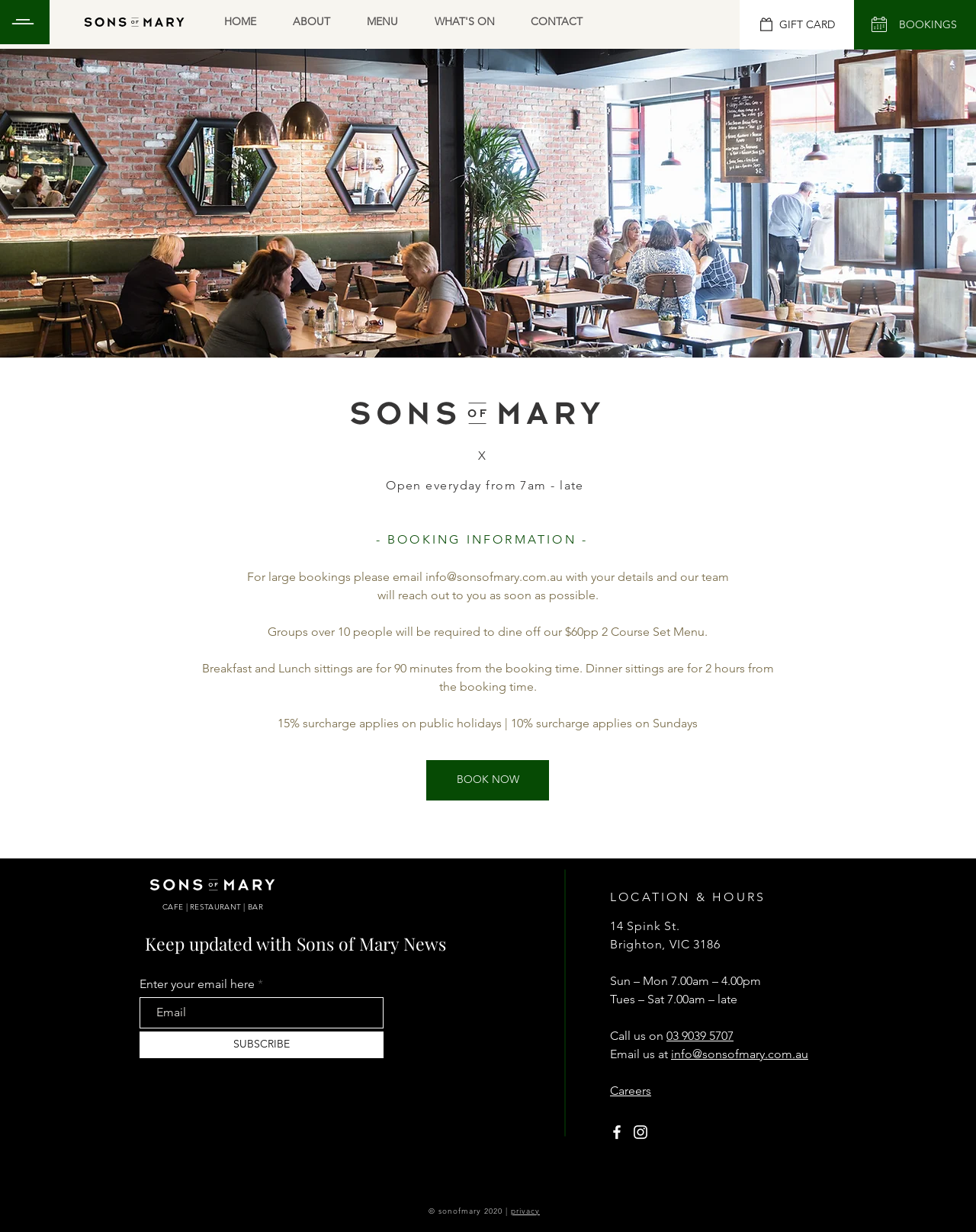What is the duration of dinner sittings?
Based on the screenshot, provide your answer in one word or phrase.

2 hours